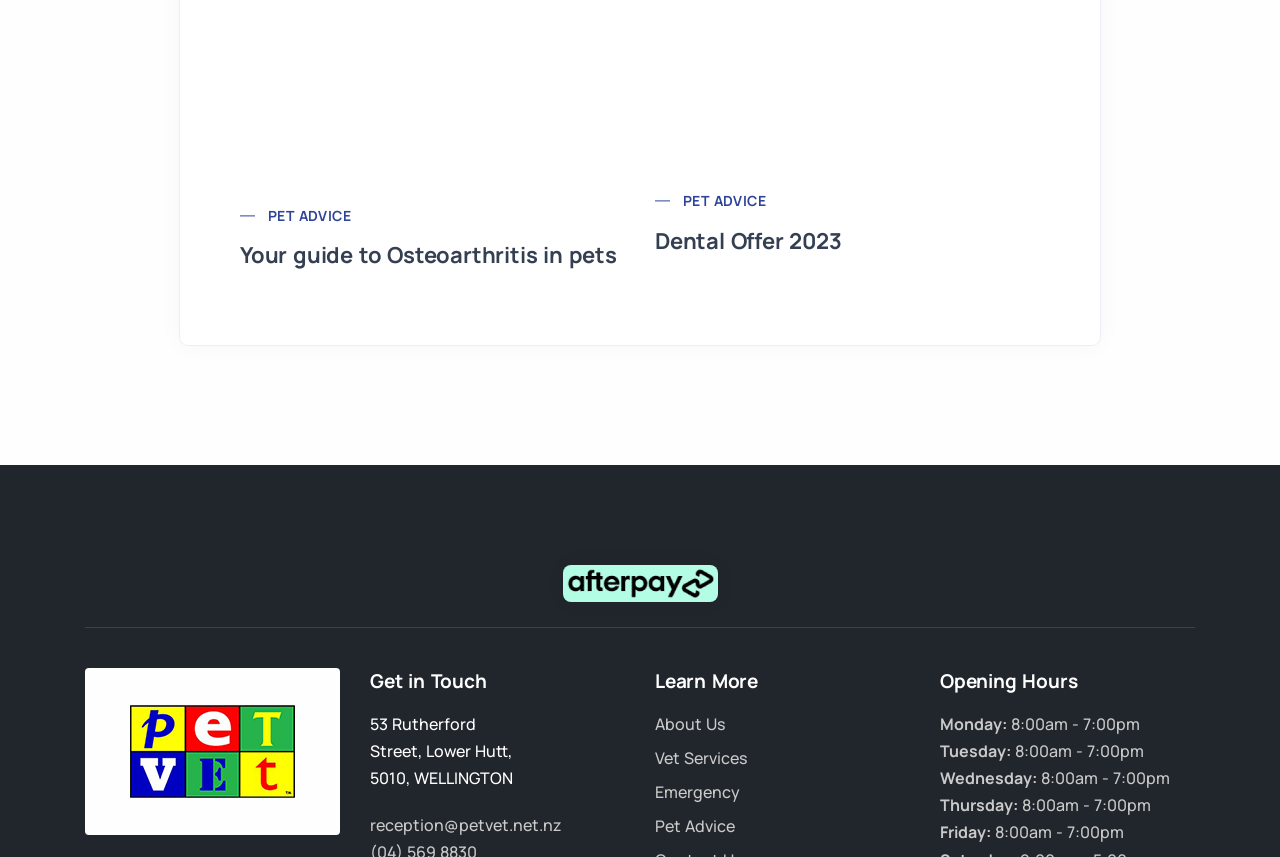Pinpoint the bounding box coordinates of the element to be clicked to execute the instruction: "Get dental offer 2023".

[0.512, 0.264, 0.812, 0.3]